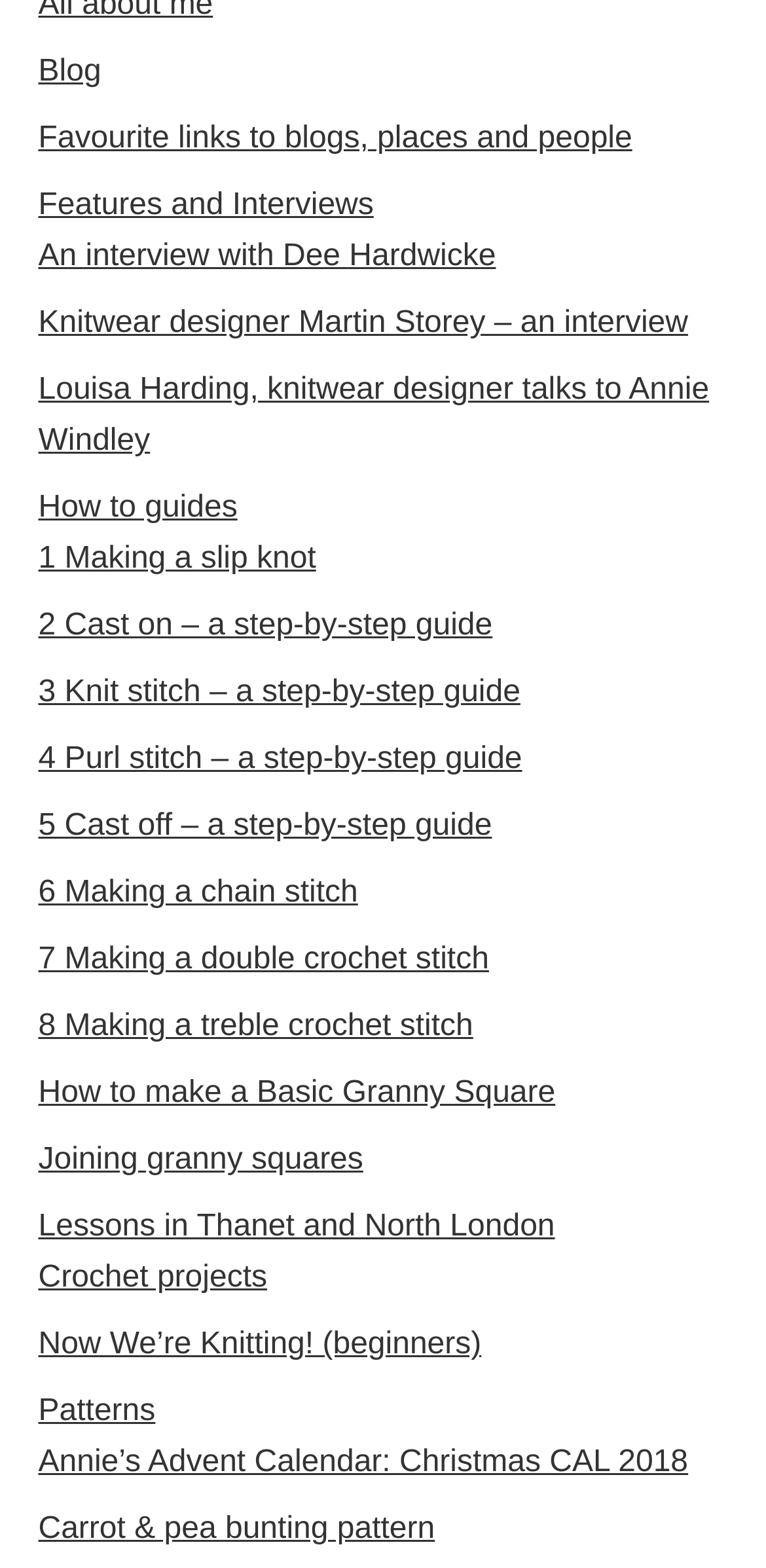Please analyze the image and provide a thorough answer to the question:
What is the main topic of this website?

Based on the links and categories presented on the webpage, it appears that the main topic of this website is knitting and crochet, with various resources and guides available for users.